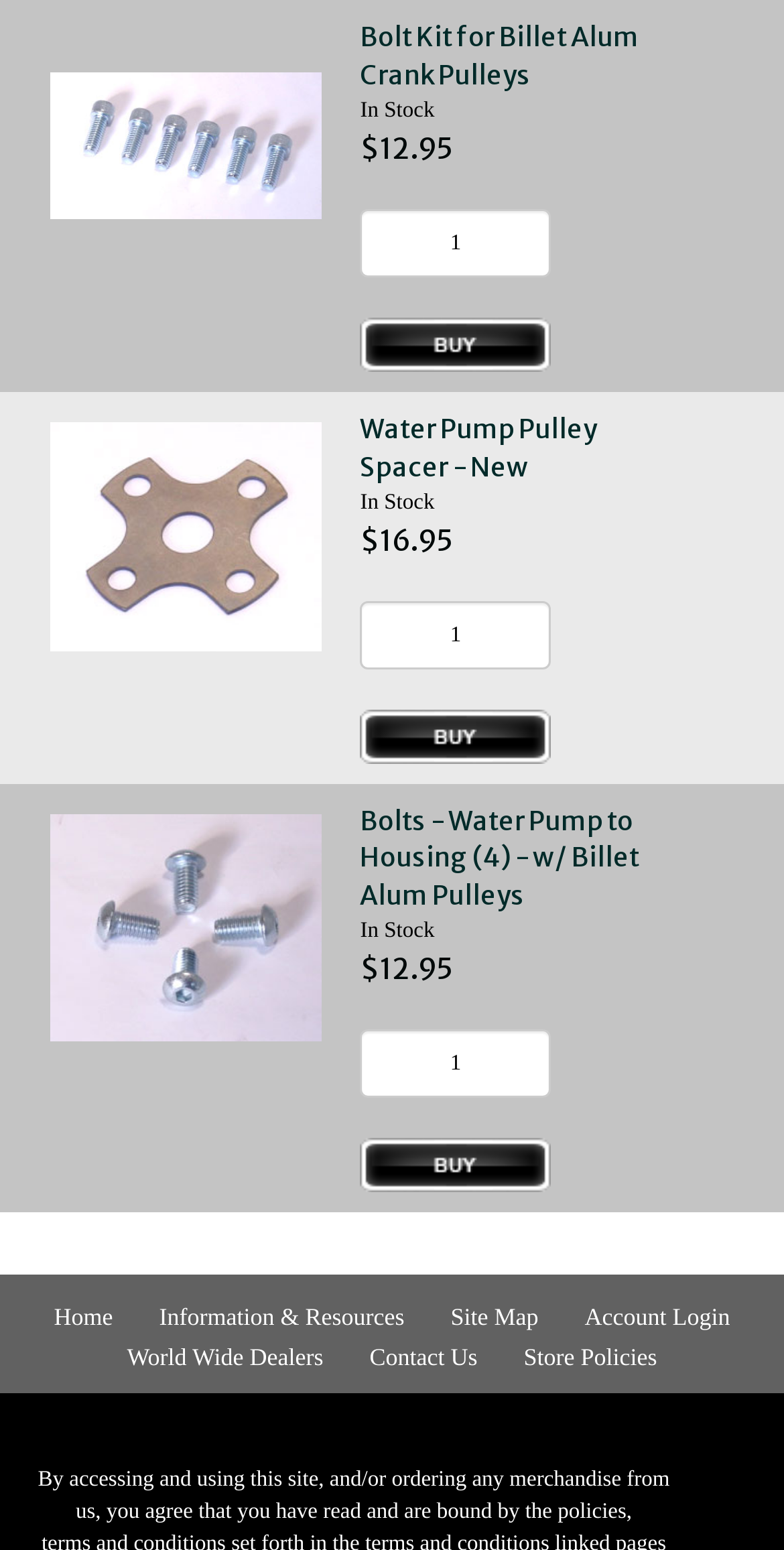Highlight the bounding box coordinates of the region I should click on to meet the following instruction: "Enter quantity in the textbox for 'Bolt Kit for Billet Alum Crank Pulleys'".

[0.459, 0.135, 0.703, 0.179]